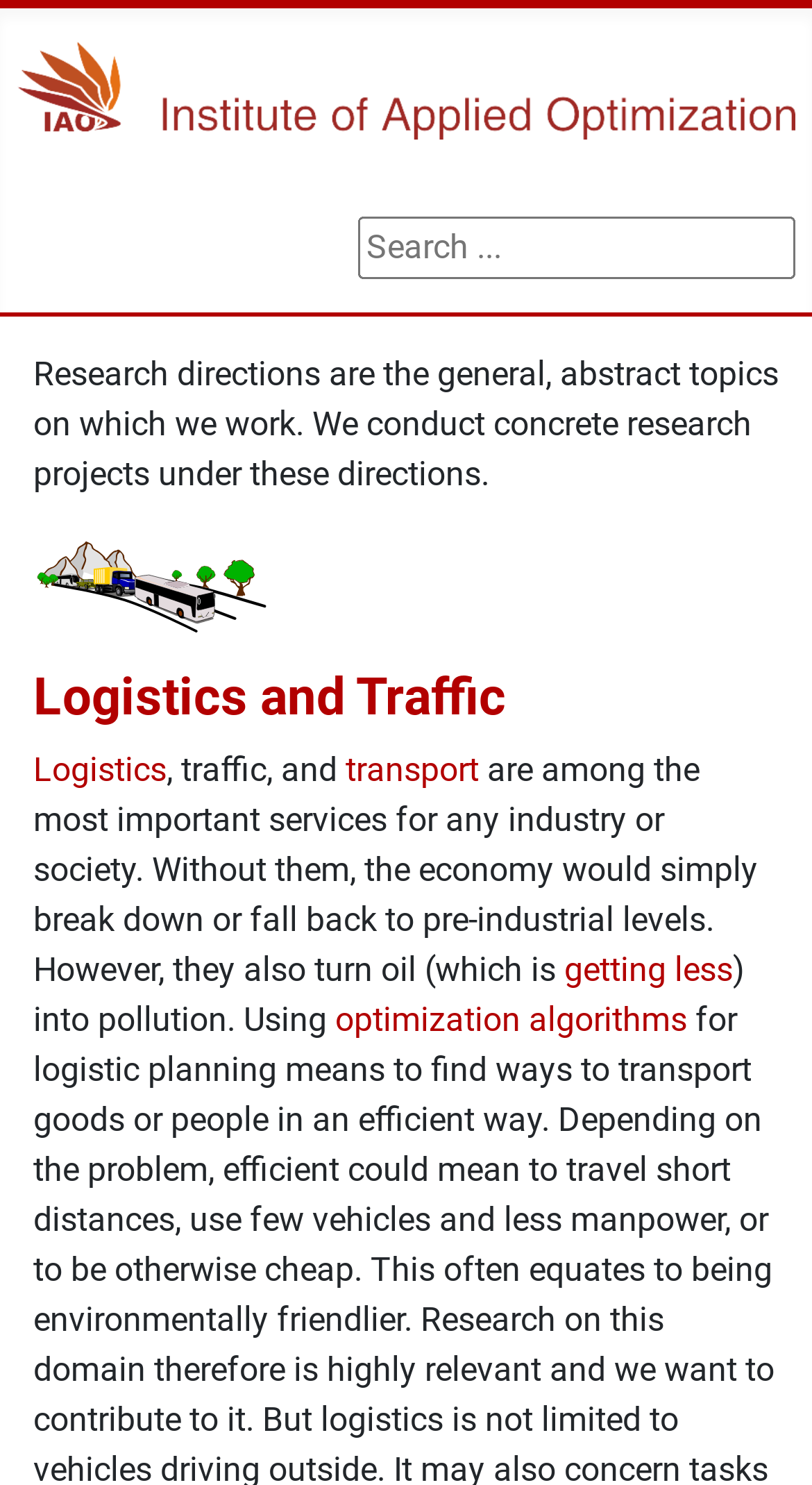What is the name of the institute?
We need a detailed and meticulous answer to the question.

The name of the institute is obtained from the link element with the text 'Institute of Applied Optimization' at the top of the webpage.